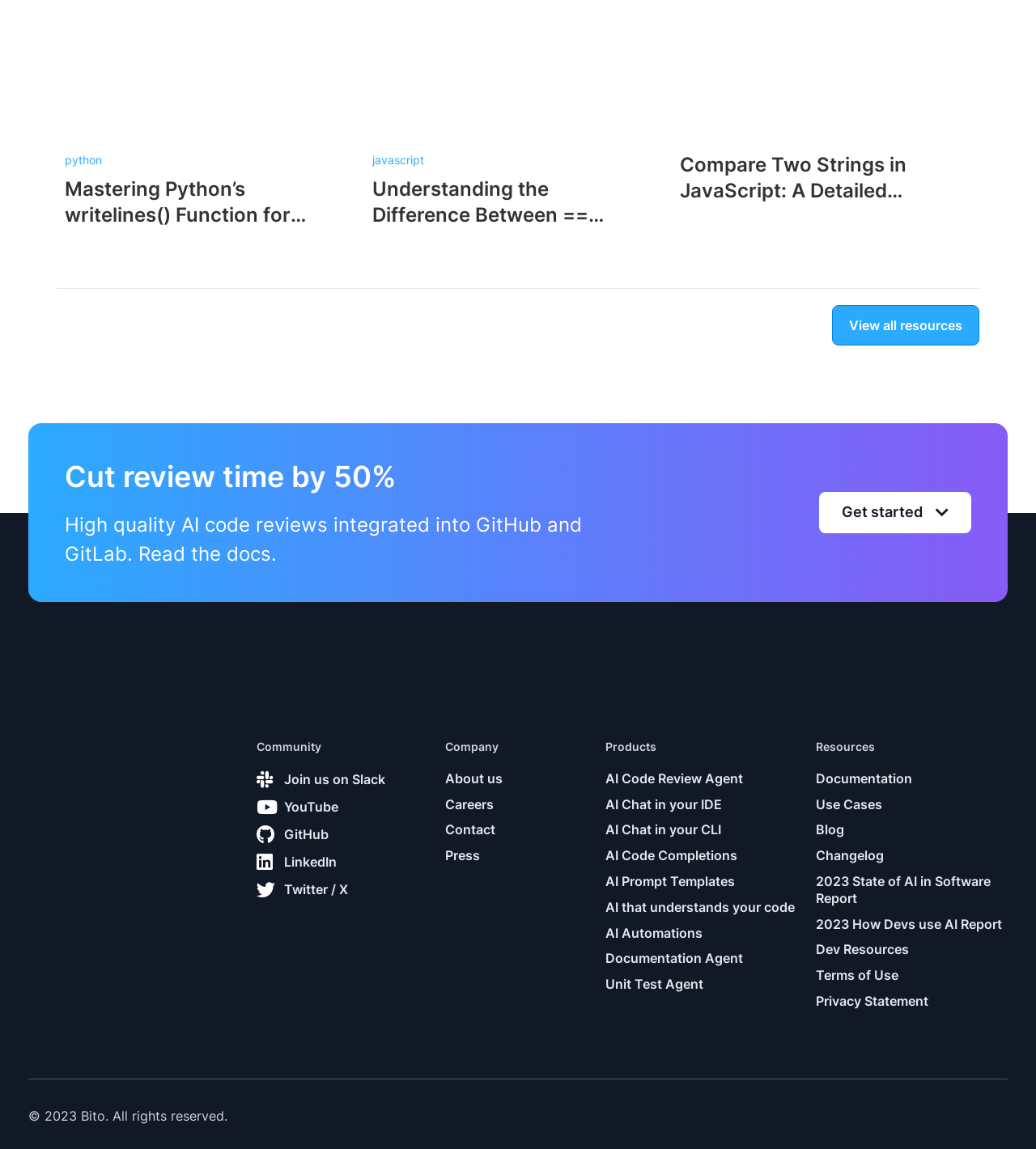Determine the bounding box coordinates of the clickable area required to perform the following instruction: "Join the community on Slack". The coordinates should be represented as four float numbers between 0 and 1: [left, top, right, bottom].

[0.248, 0.67, 0.414, 0.686]